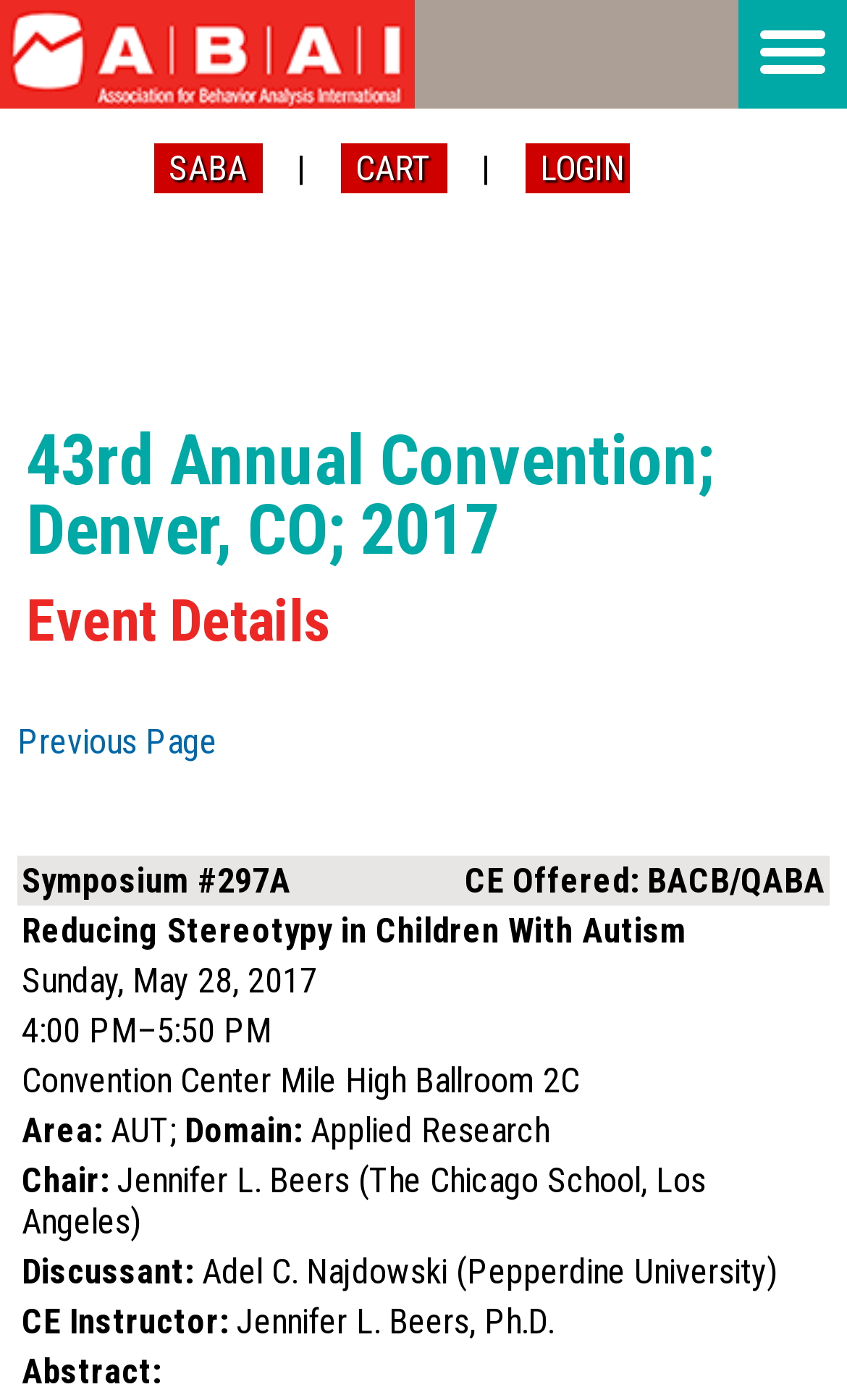Using the provided description parent_node: | | name="ctl00$ctl00$ctl00$ContentPlaceHolderDefault$frmPageBannerComponents_17$btnSignInOut" value="LOGIN", find the bounding box coordinates for the UI element. Provide the coordinates in (top-left x, top-left y, bottom-right x, bottom-right y) format, ensuring all values are between 0 and 1.

[0.619, 0.102, 0.742, 0.138]